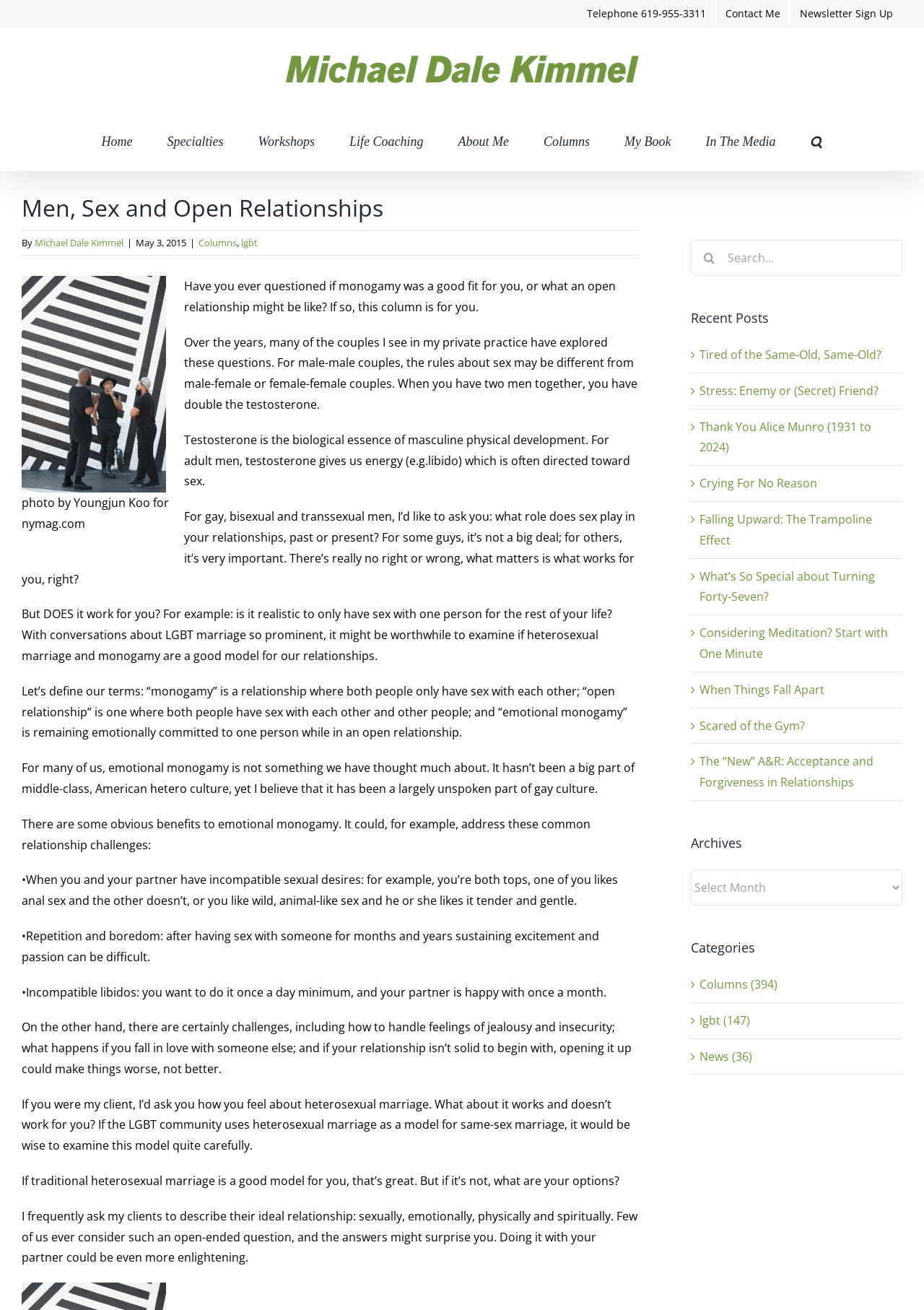What is the purpose of the search bar on the right side?
Using the image as a reference, give a one-word or short phrase answer.

To search for articles